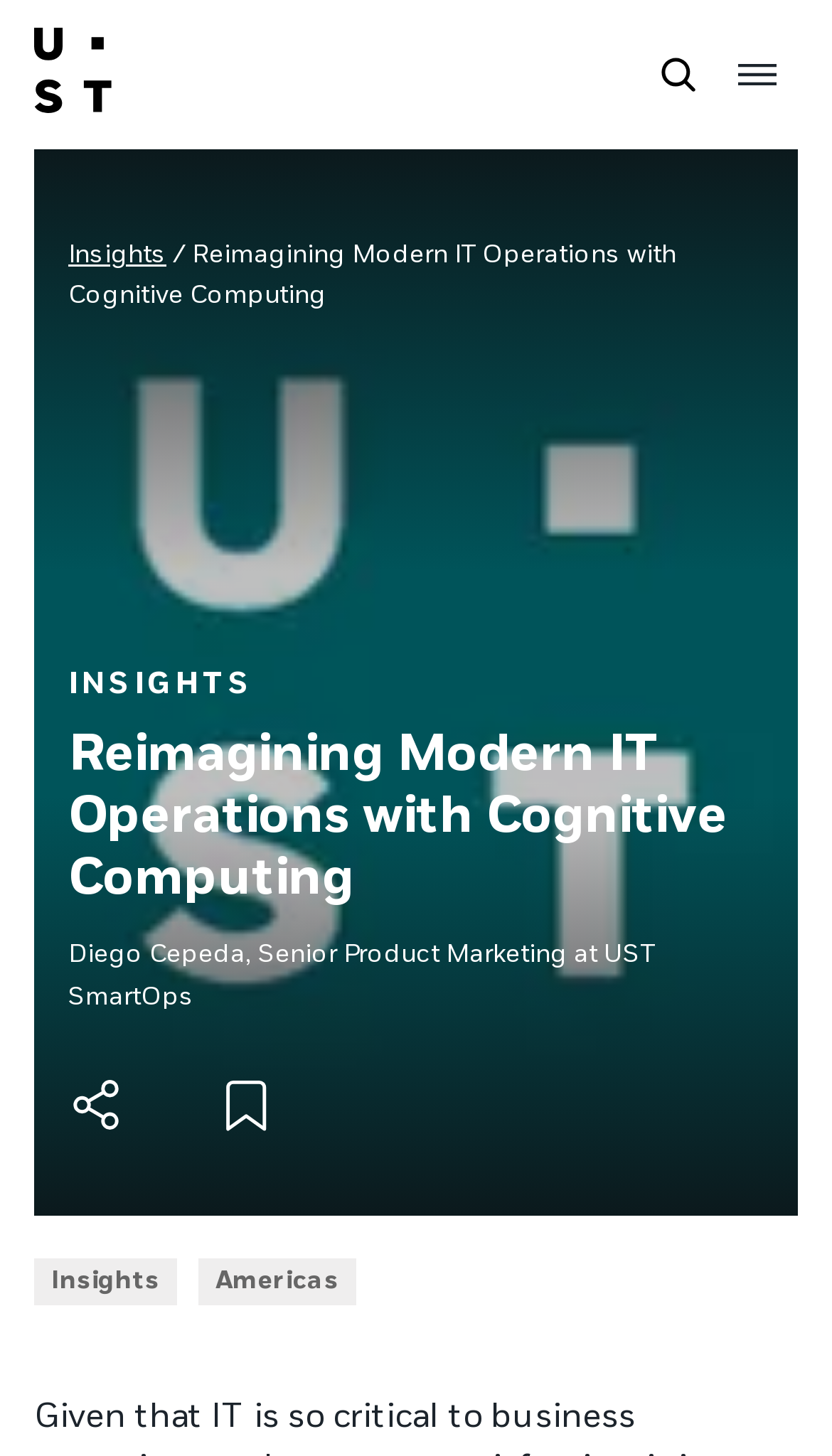Detail the various sections and features present on the webpage.

The webpage appears to be an article or blog post titled "Reimagining Modern IT Operations with Cognitive Computing". At the top left corner, there is a UST homepage link accompanied by a small image. On the top right corner, there is a search results link, also accompanied by a small image. Next to the search results link, there is a search menu icon.

Below the top navigation bar, there is a large banner image that spans almost the entire width of the page. Above the banner image, there is a heading that matches the title of the webpage. Below the heading, there is a subheading that reads "Diego Cepeda, Senior Product Marketing at UST SmartOps".

The main content of the webpage is divided into sections, with the first section having a heading that matches the title of the webpage. There are two buttons, "Share" and "Bookmark", located at the top right corner of the main content section. The "Share" button is accompanied by a small icon, and the "Bookmark" button is also accompanied by a small icon.

At the bottom of the page, there are two tabs, "Insights" and "Americas", which appear to be navigation links. Overall, the webpage has a clean and organized layout, with clear headings and concise text.